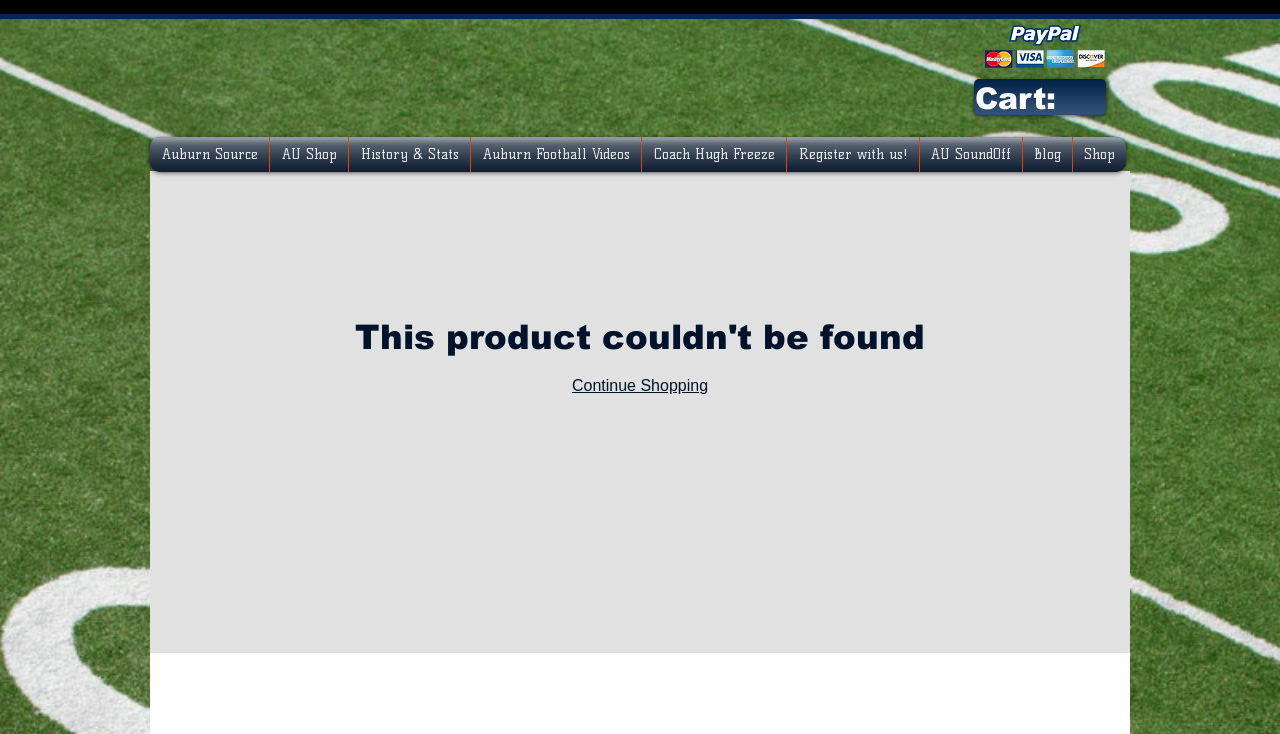Identify the bounding box coordinates for the element you need to click to achieve the following task: "Go to Cart". The coordinates must be four float values ranging from 0 to 1, formatted as [left, top, right, bottom].

[0.762, 0.111, 0.825, 0.156]